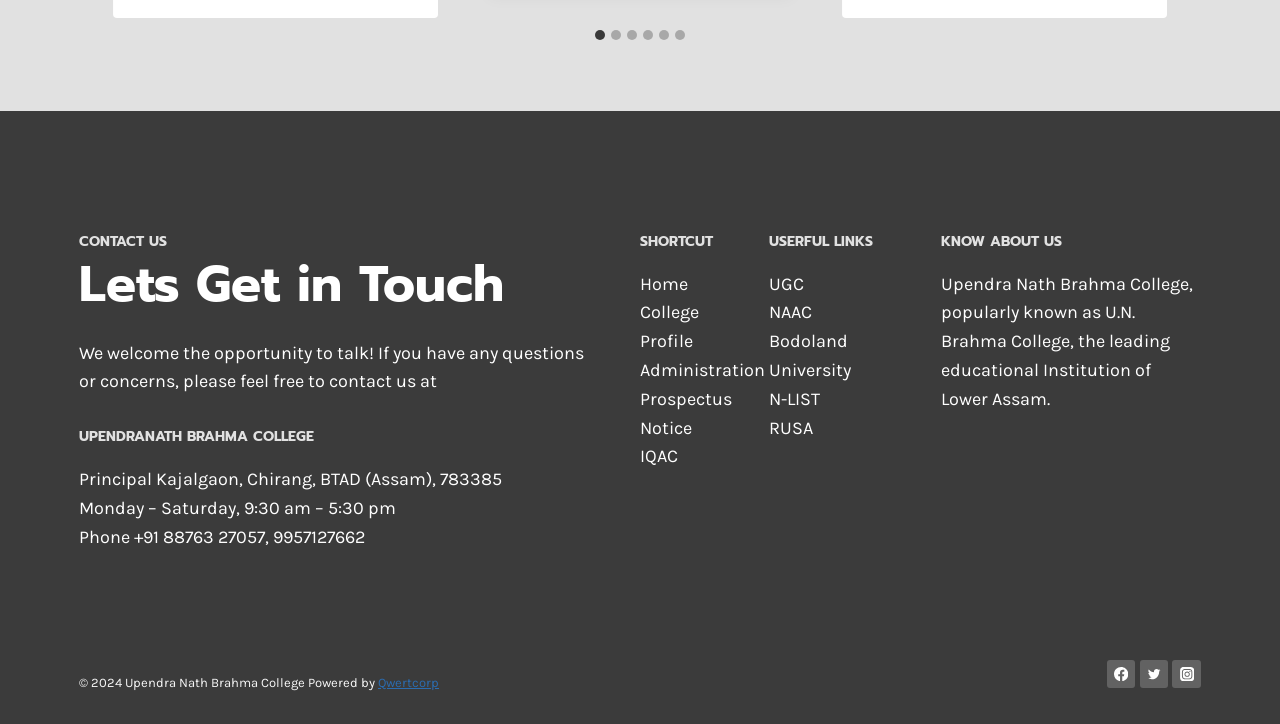Look at the image and answer the question in detail:
What social media platforms does the college have?

I found the answer by looking at the link elements with the text 'Facebook', 'Twitter', and 'Instagram' which are located at the bottom-right section of the webpage.